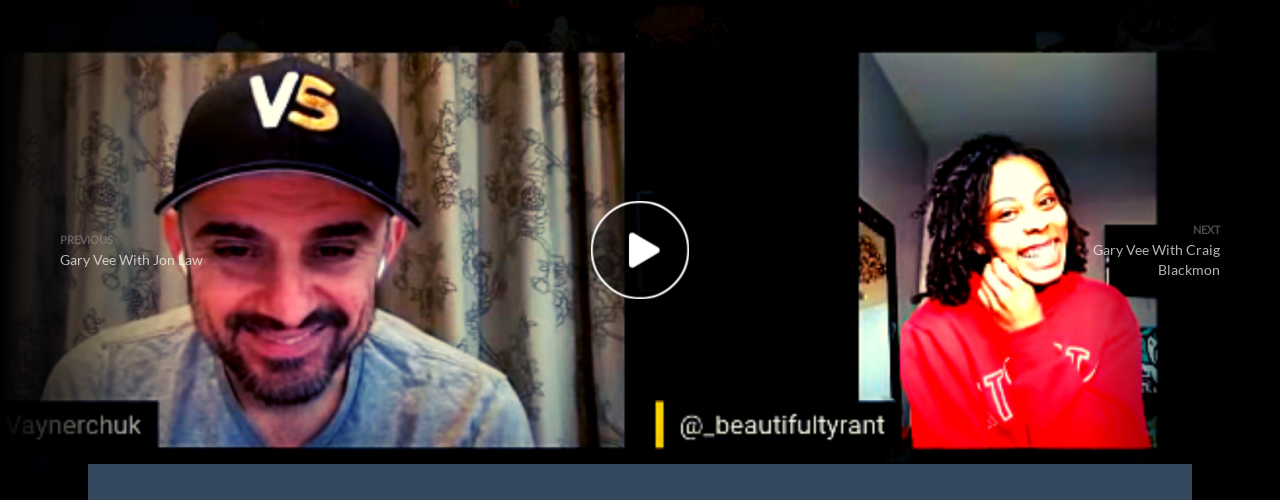Create a detailed narrative of what is happening in the image.

The image captures a moment from an episode of "Tea With Gary Vee," featuring entrepreneur Gary Vaynerchuk engaging in a virtual discussion. On the left, Gary sports a dark cap emblazoned with the letter 'V' and a cheerful smile, while on the right, his guest, identified by the handle @_beautifullyrant, beams brightly in a red sweater. The background of her frame suggests a cozy interior. Above the video, navigation prompts indicate the previous episode featuring Jon Law and the next segment with Craig Blackmon, inviting viewers to continue exploring the series. The setting conveys a casual and approachable atmosphere typical of Gary's engaging conversational style.